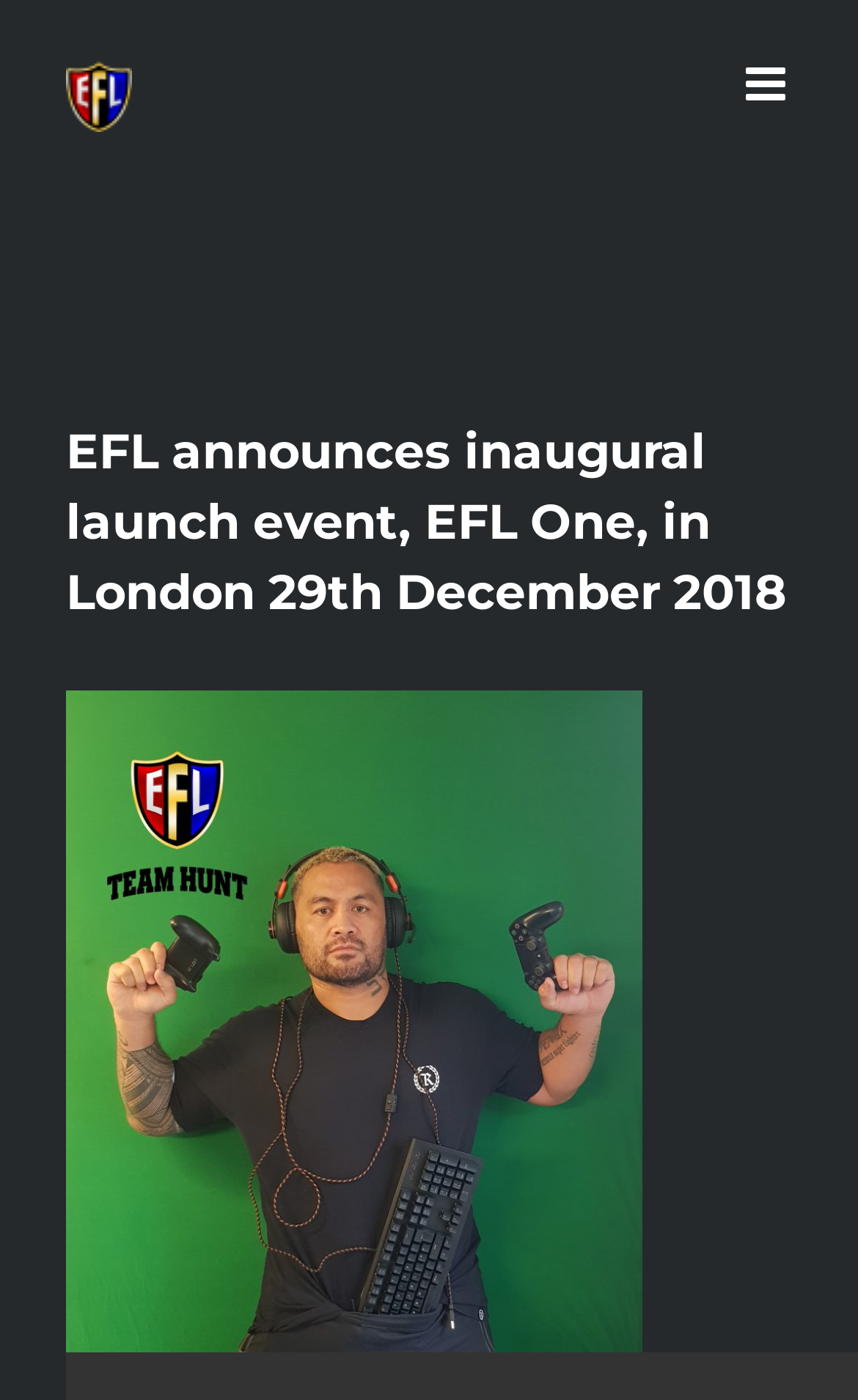Determine the bounding box for the UI element that matches this description: "aria-label="Toggle mobile menu"".

[0.869, 0.044, 0.923, 0.077]